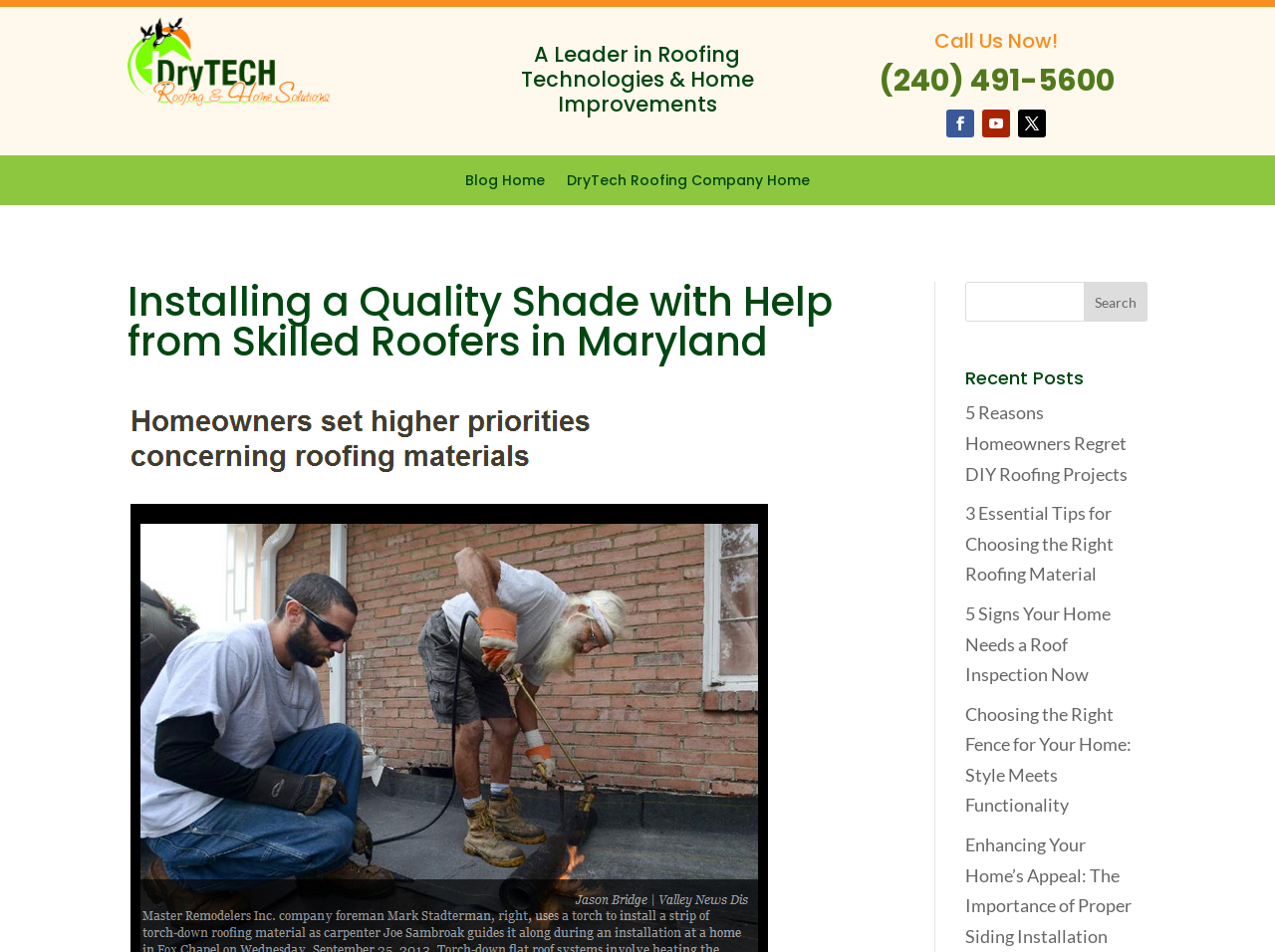Please locate the bounding box coordinates of the element that needs to be clicked to achieve the following instruction: "Call the phone number". The coordinates should be four float numbers between 0 and 1, i.e., [left, top, right, bottom].

[0.663, 0.066, 0.9, 0.114]